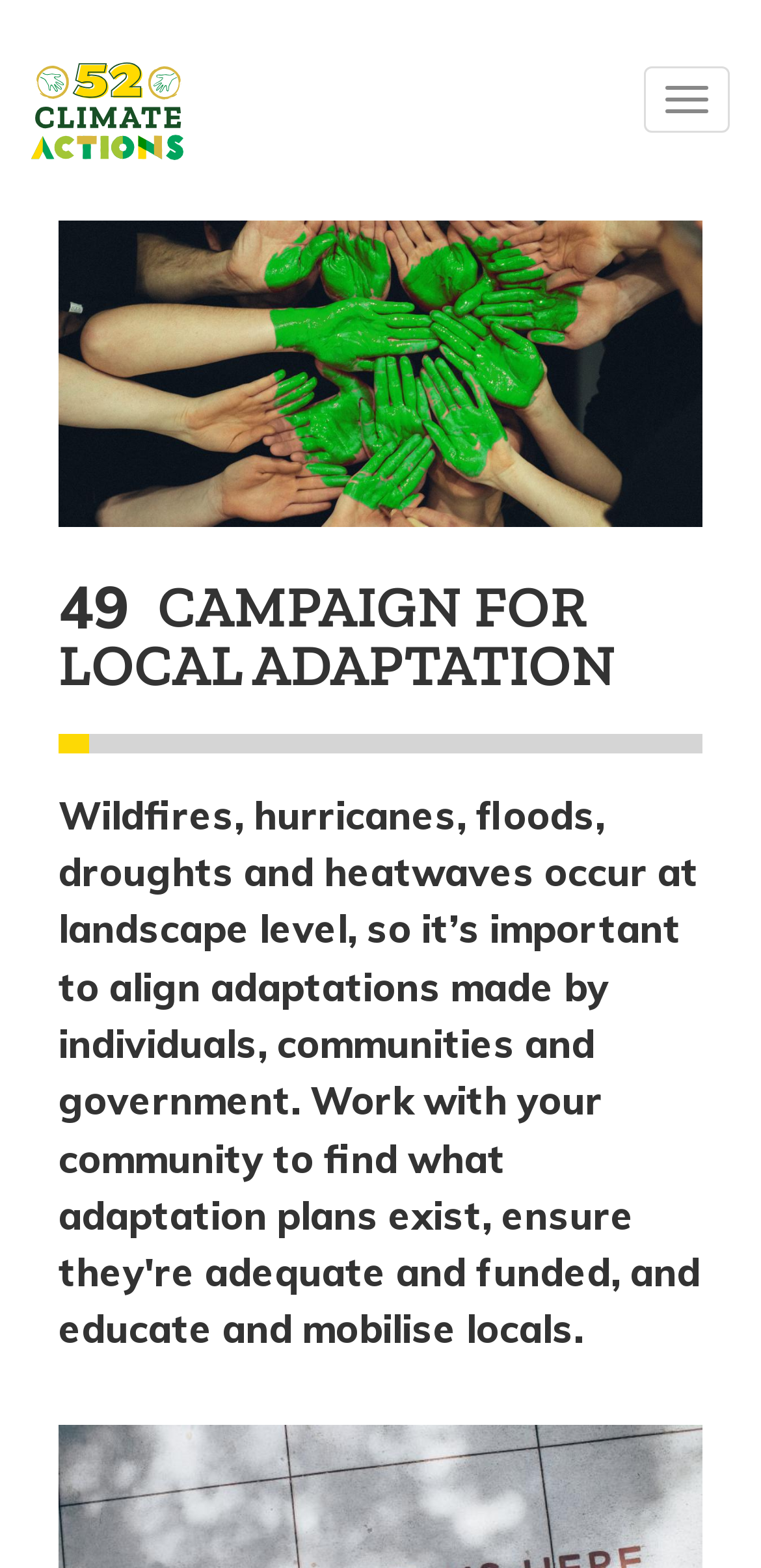What is the theme of the campaign?
Please use the visual content to give a single word or phrase answer.

Climate Actions